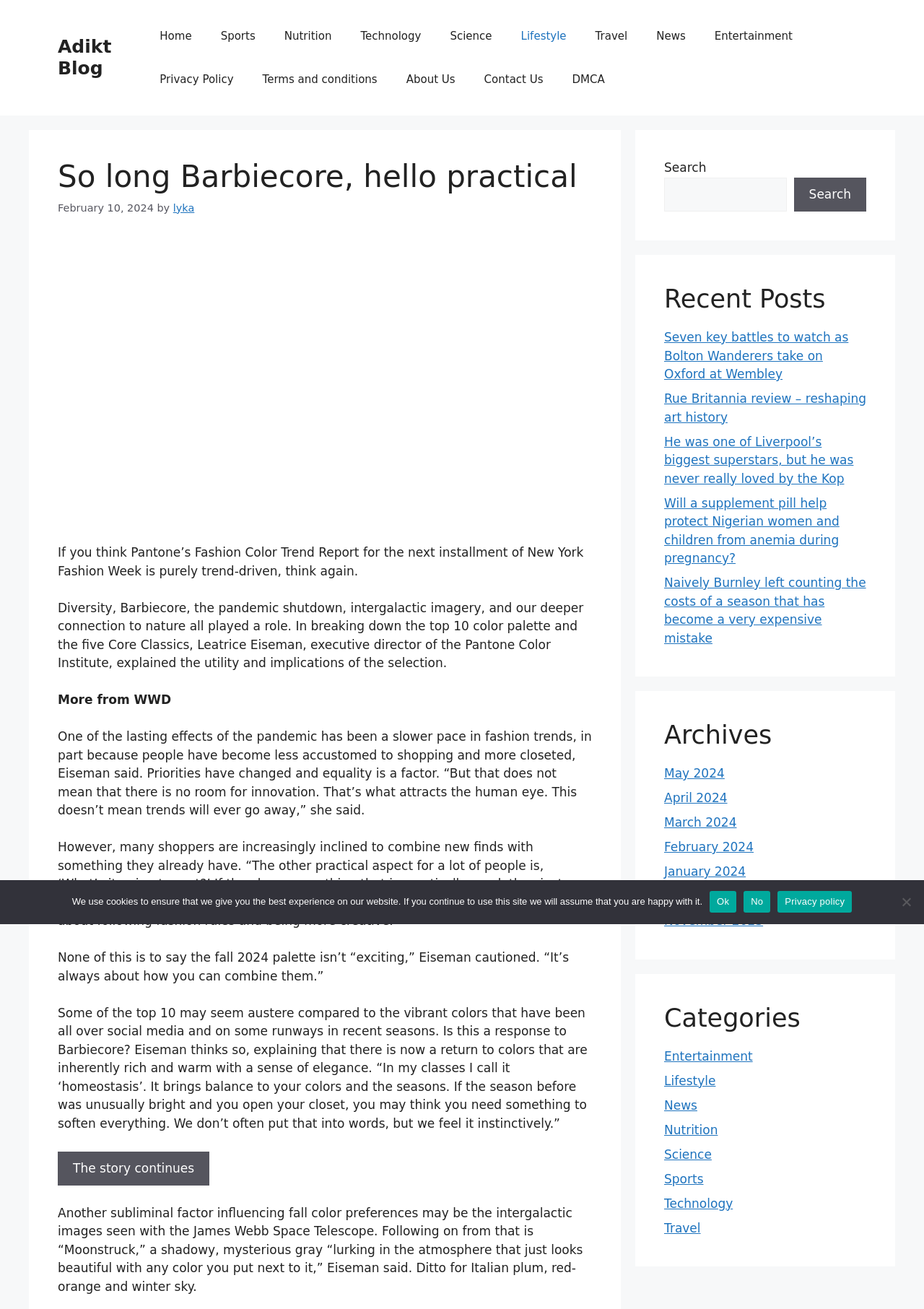Elaborate on the different components and information displayed on the webpage.

The webpage is an article from Adikt Blog, with a title "So long Barbiecore, hello practical" and a subtitle "If you think Pantone's Fashion Color Trend Report for the next installment of New York Fashion Week is purely trend-driven, think again." The article discusses the Pantone Color Institute's report on the top 10 color palette and five Core Classics for the next season of New York Fashion Week.

At the top of the page, there is a banner with a link to the site's homepage, followed by a navigation menu with links to various categories such as Home, Sports, Nutrition, Technology, Science, Lifestyle, Travel, News, Entertainment, Privacy Policy, Terms and conditions, About Us, Contact Us, and DMCA.

Below the navigation menu, there is a header section with the article's title, a timestamp indicating that the article was published on February 10, 2024, and the author's name, lyka. The article's content is divided into several paragraphs, with a figure or image in between.

The article discusses how the Pantone Color Institute's report is influenced by various factors such as diversity, the pandemic shutdown, intergalactic imagery, and our deeper connection to nature. It also quotes Leatrice Eiseman, executive director of the Pantone Color Institute, explaining the utility and implications of the selection.

On the right side of the page, there are three complementary sections. The first section has a search bar with a search button. The second section displays recent posts with links to other articles. The third section has an archives section with links to articles from previous months, and a categories section with links to various categories such as Entertainment, Lifestyle, News, Nutrition, Science, Sports, Technology, and Travel.

At the bottom of the page, there is a cookie notice dialog box with a message about the site's use of cookies and links to Ok, No, and Privacy policy.